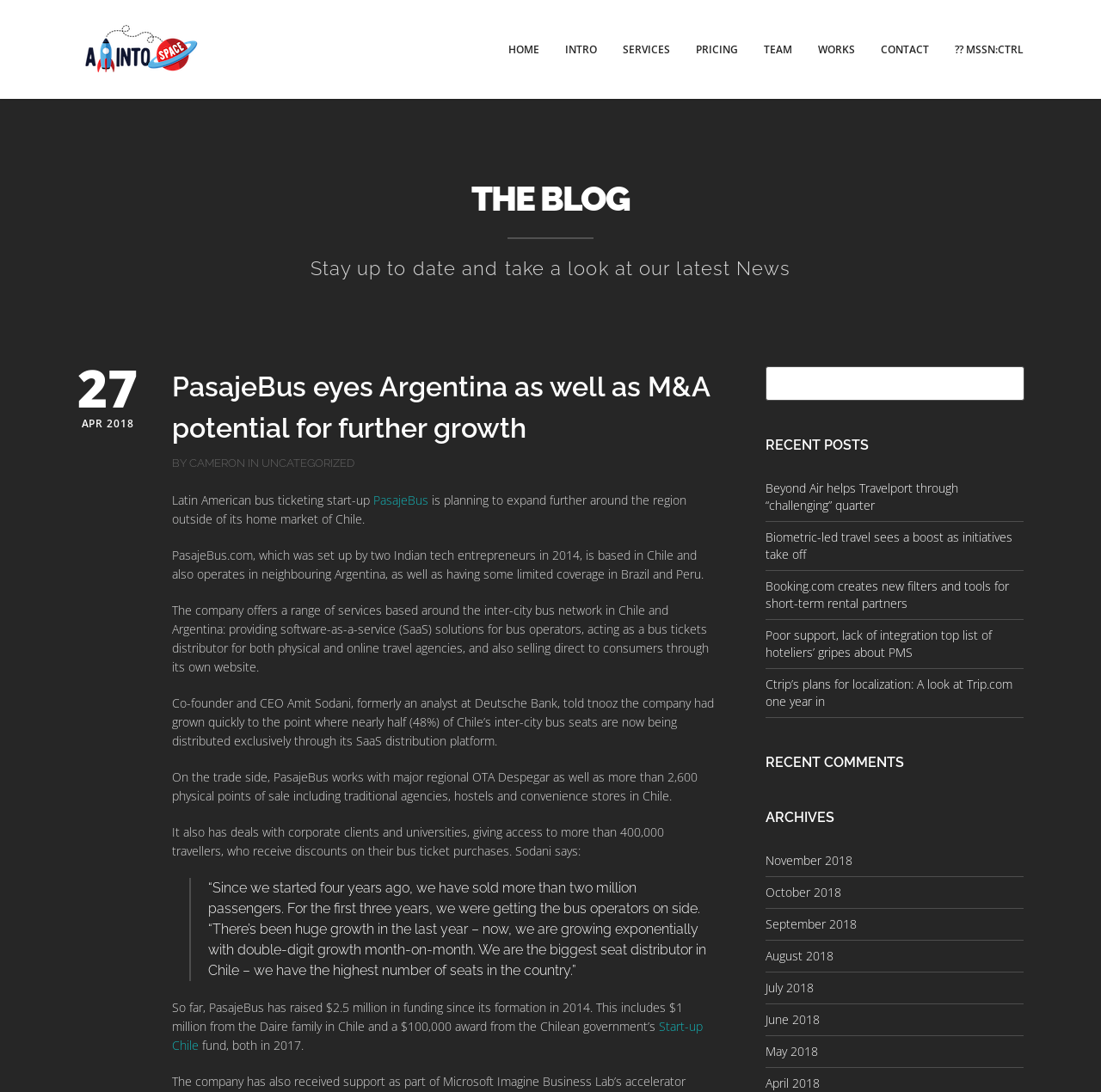How many passengers has PasajeBus sold?
Analyze the image and provide a thorough answer to the question.

According to the blog post, PasajeBus has sold more than two million passengers, as stated in the quote from the CEO, Amit Sodani.